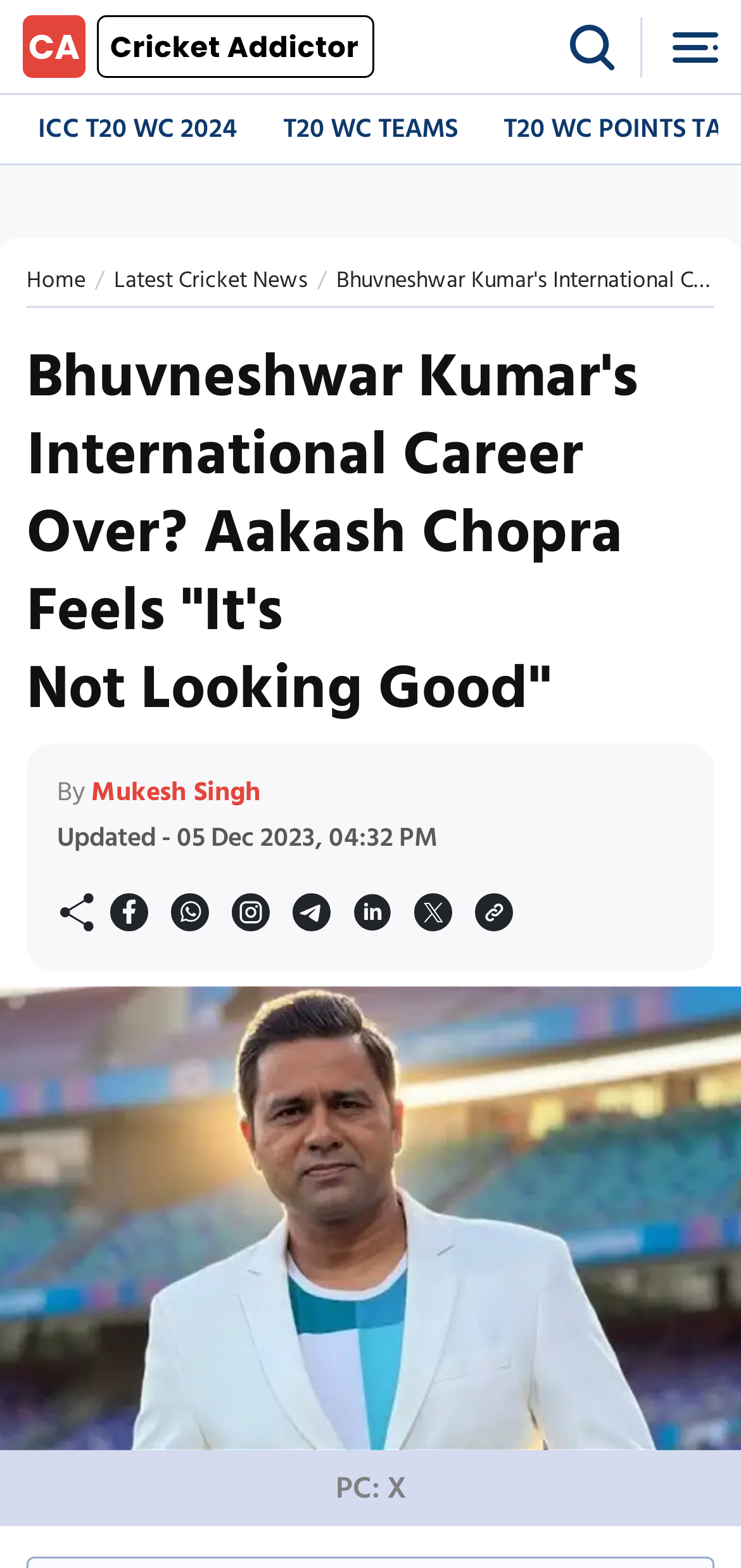Answer this question using a single word or a brief phrase:
What is the name of the cricketer in the image?

Aakash Chopra